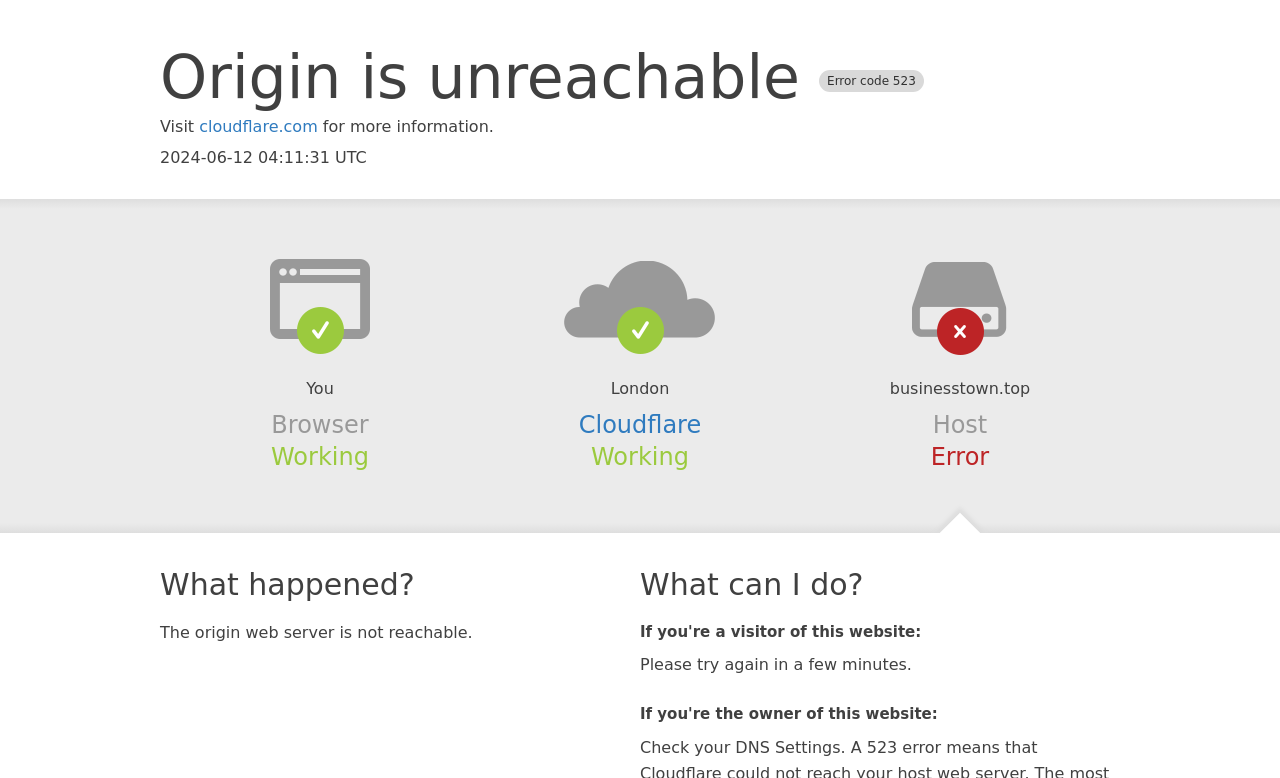Please answer the following question as detailed as possible based on the image: 
What is the current time?

The current time is displayed as '2024-06-12 04:11:31 UTC' on the webpage, which is likely the time when the error occurred.